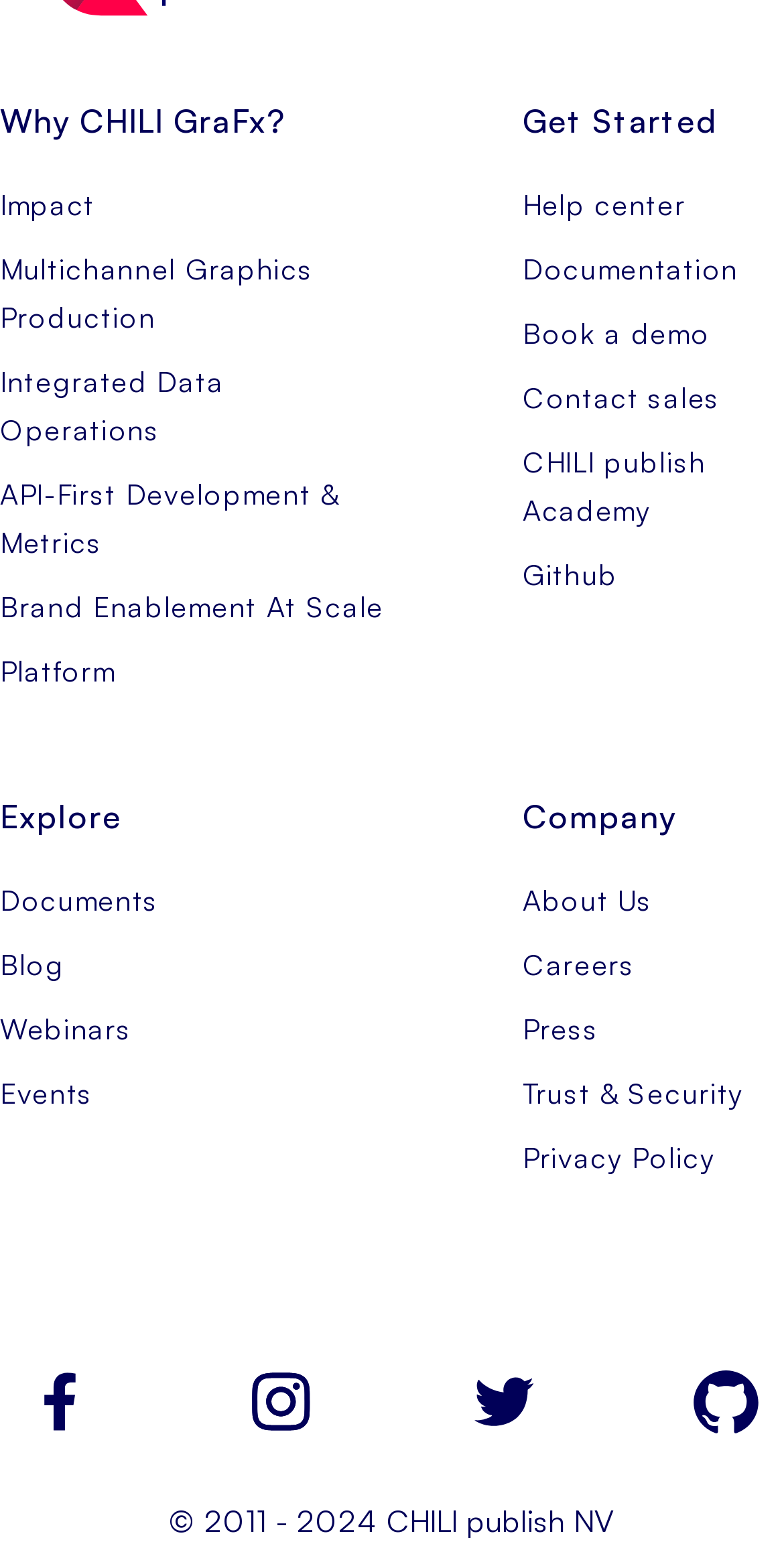Give a one-word or short phrase answer to this question: 
What is the purpose of the textbox?

Enter email address